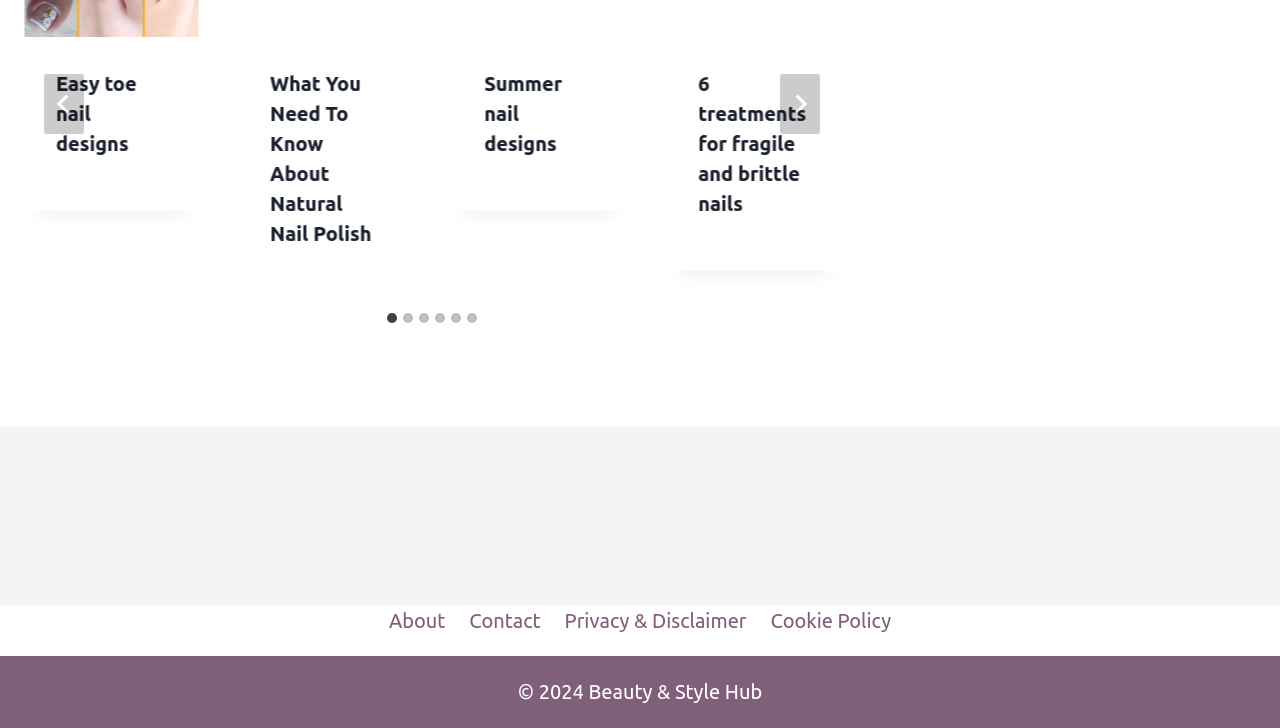Respond to the question below with a single word or phrase: How many nail design topics are listed?

4